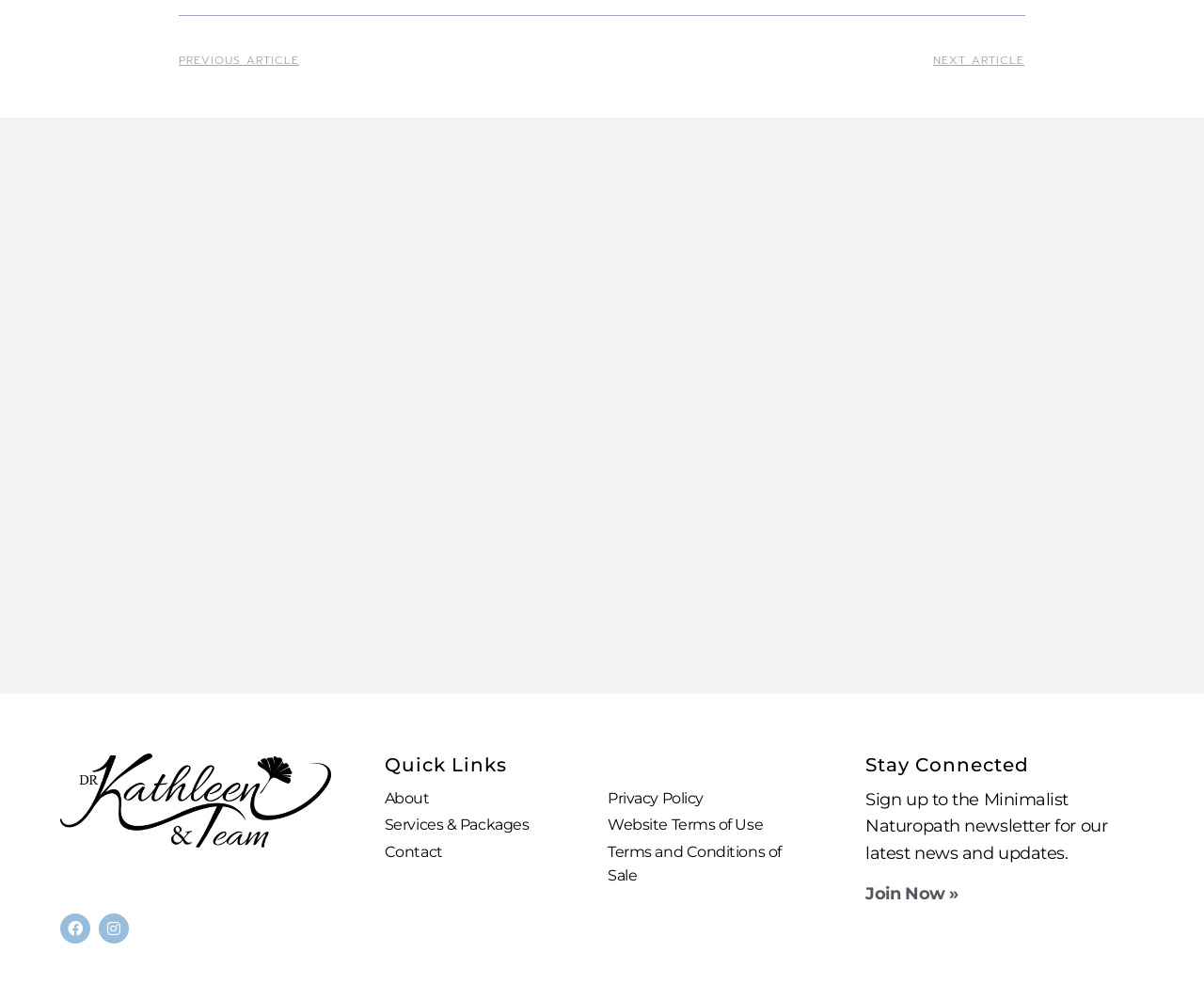Please mark the clickable region by giving the bounding box coordinates needed to complete this instruction: "Go to next article".

[0.5, 0.052, 0.851, 0.069]